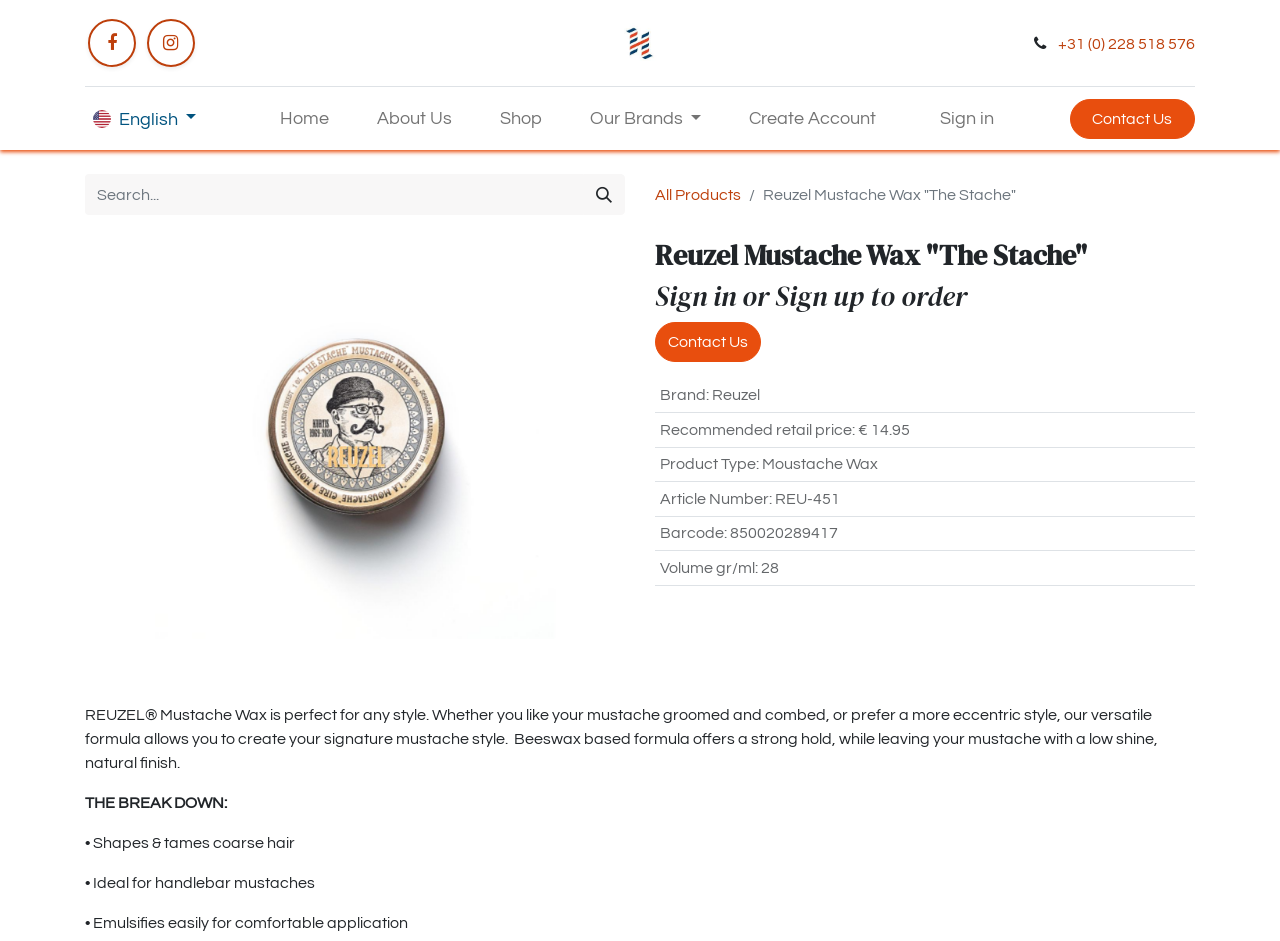Using the provided element description: "English", identify the bounding box coordinates. The coordinates should be four floats between 0 and 1 in the order [left, top, right, bottom].

[0.066, 0.11, 0.16, 0.142]